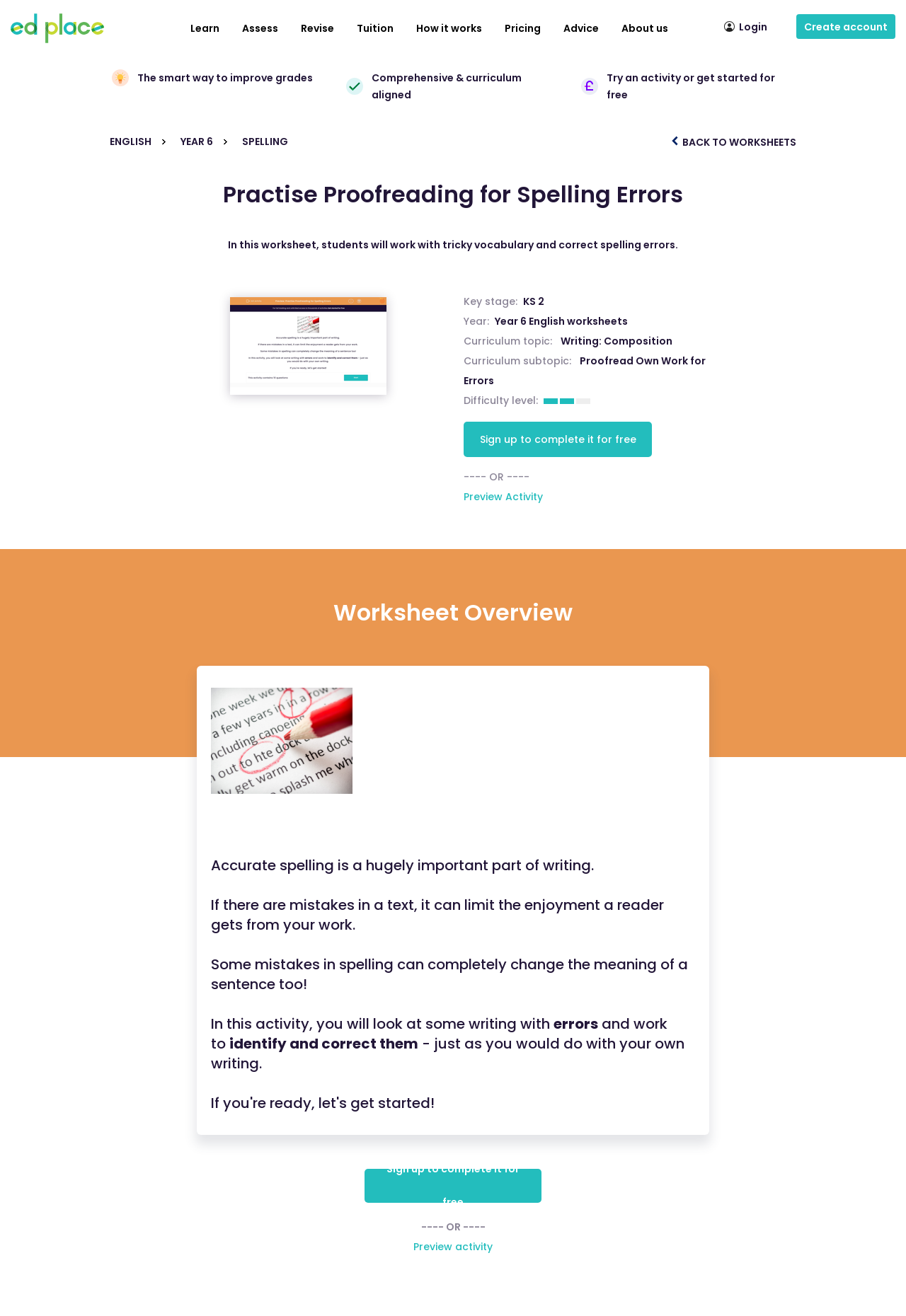Identify the primary heading of the webpage and provide its text.

Practise Proofreading for Spelling Errors